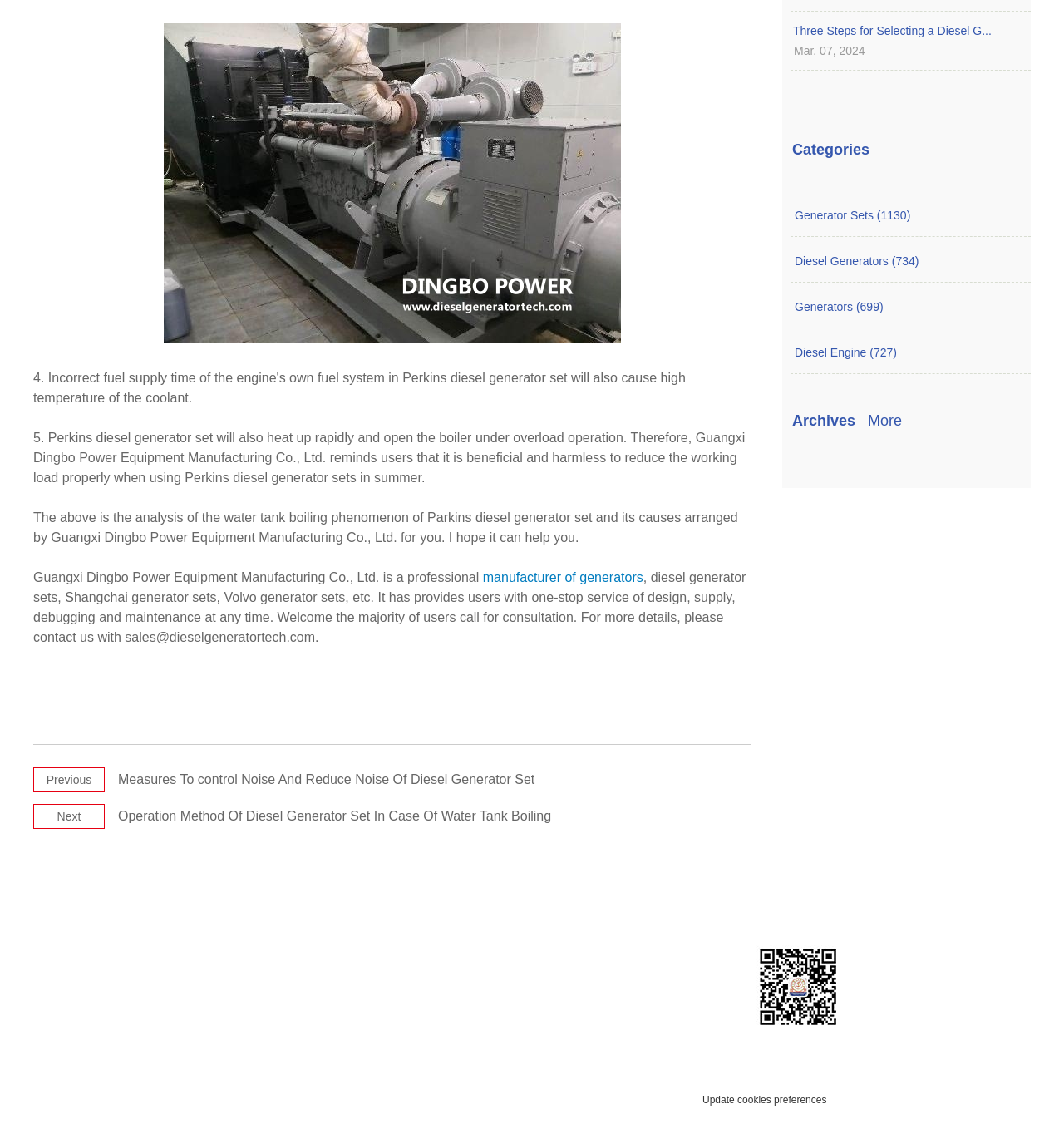Reply to the question with a single word or phrase:
What types of generator sets are mentioned on the webpage?

Perkins, Shangchai, Volvo